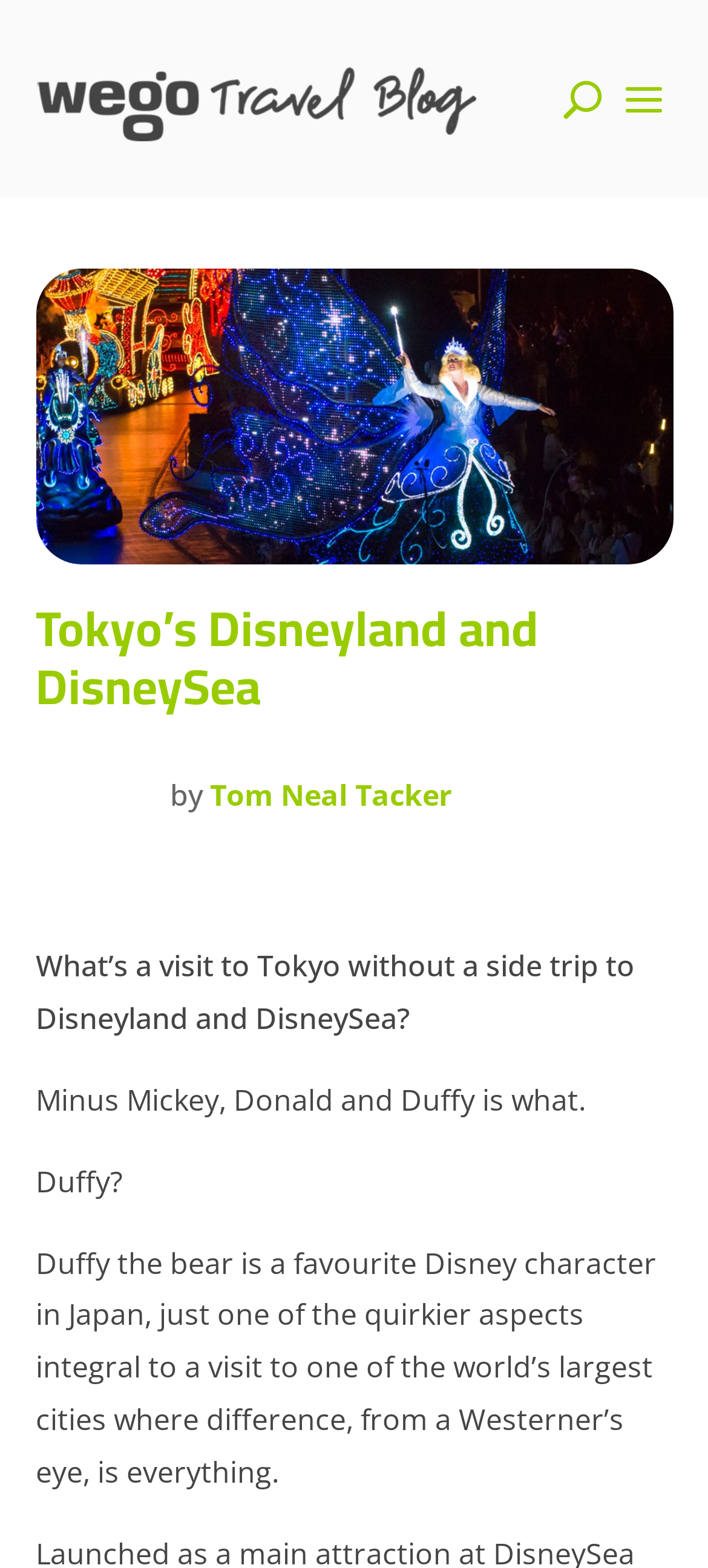What is the topic of the article?
Look at the image and answer the question with a single word or phrase.

Tokyo's Disneyland and DisneySea